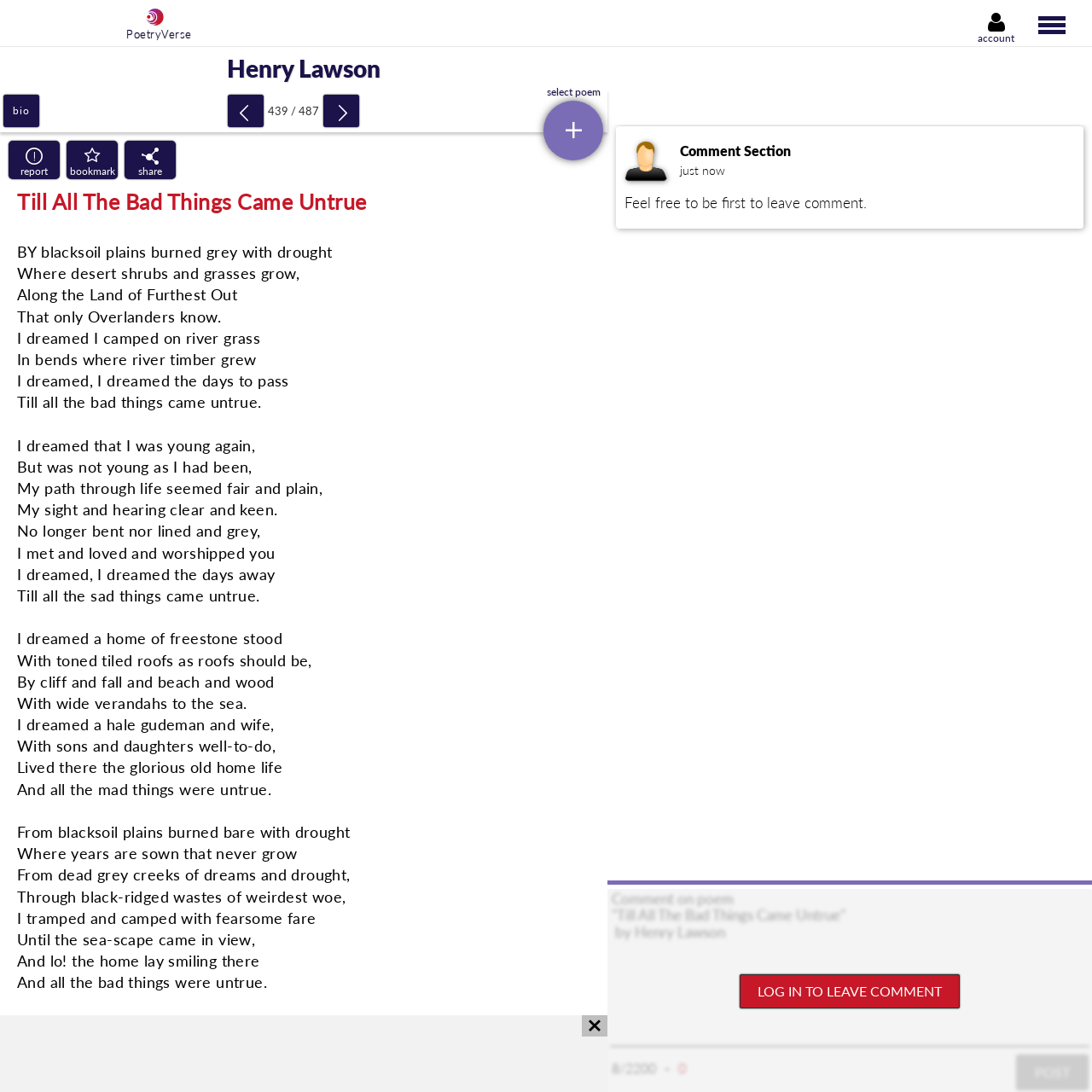What is the purpose of the button with the 'E' icon?
Look at the screenshot and give a one-word or phrase answer.

Bookmark